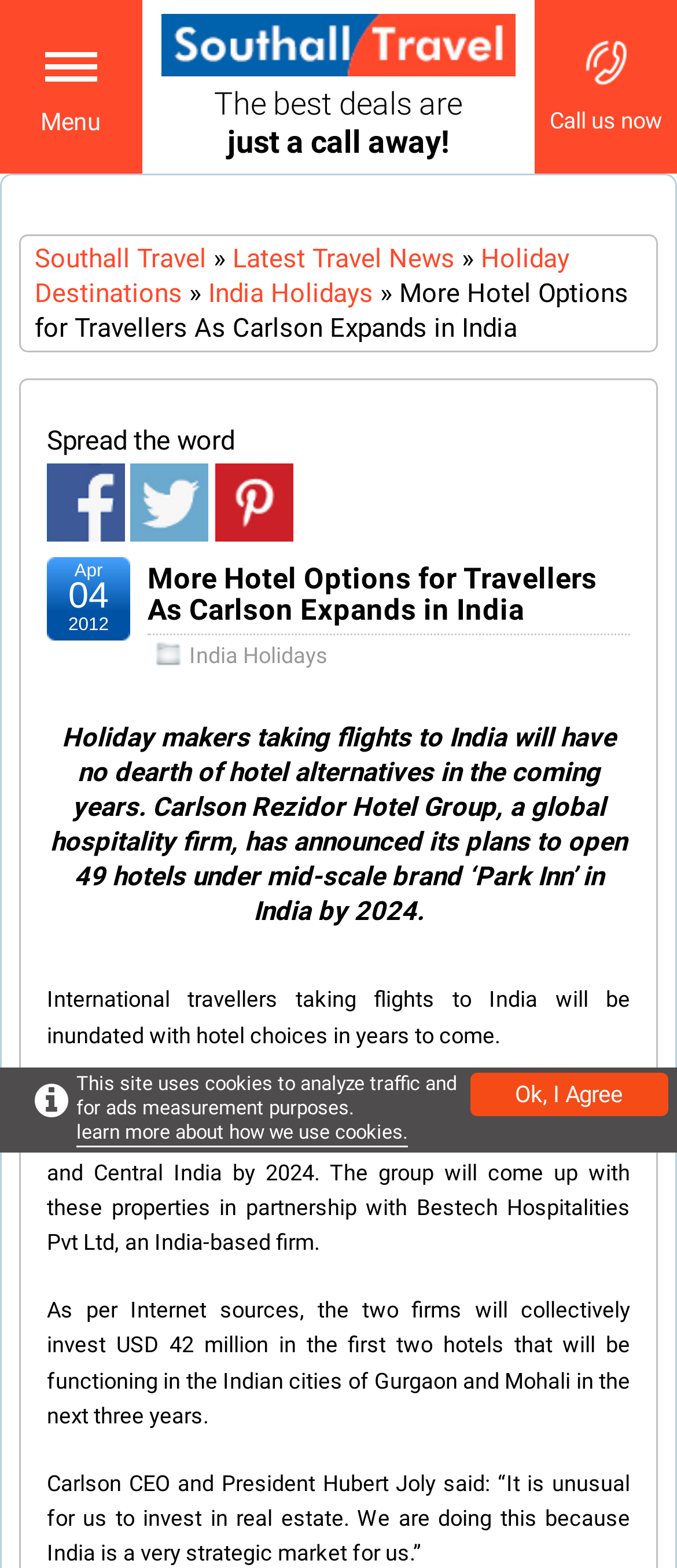Determine the bounding box coordinates of the UI element described by: "Ok, I Agree".

[0.694, 0.684, 0.987, 0.712]